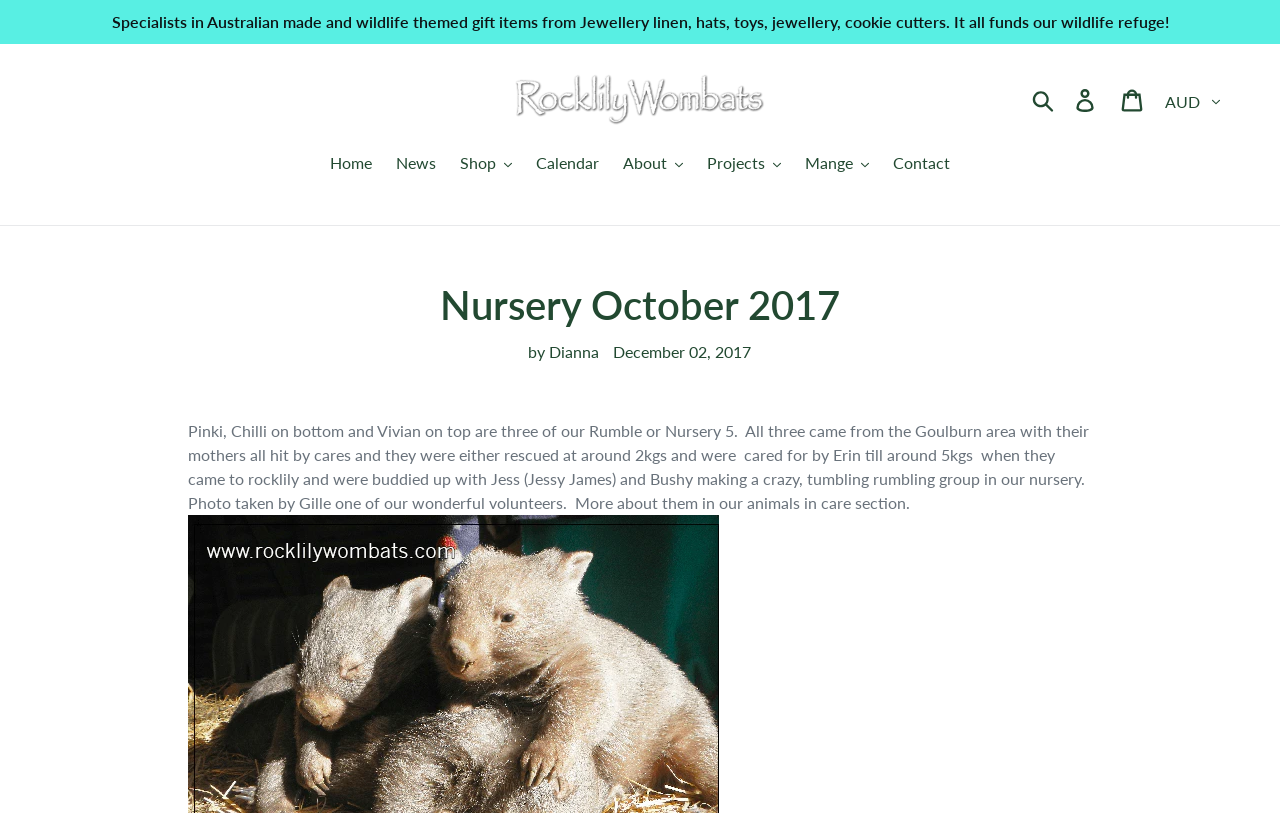Determine the bounding box coordinates of the clickable area required to perform the following instruction: "Click on the 'Rocklily Wombats' link". The coordinates should be represented as four float numbers between 0 and 1: [left, top, right, bottom].

[0.402, 0.091, 0.598, 0.154]